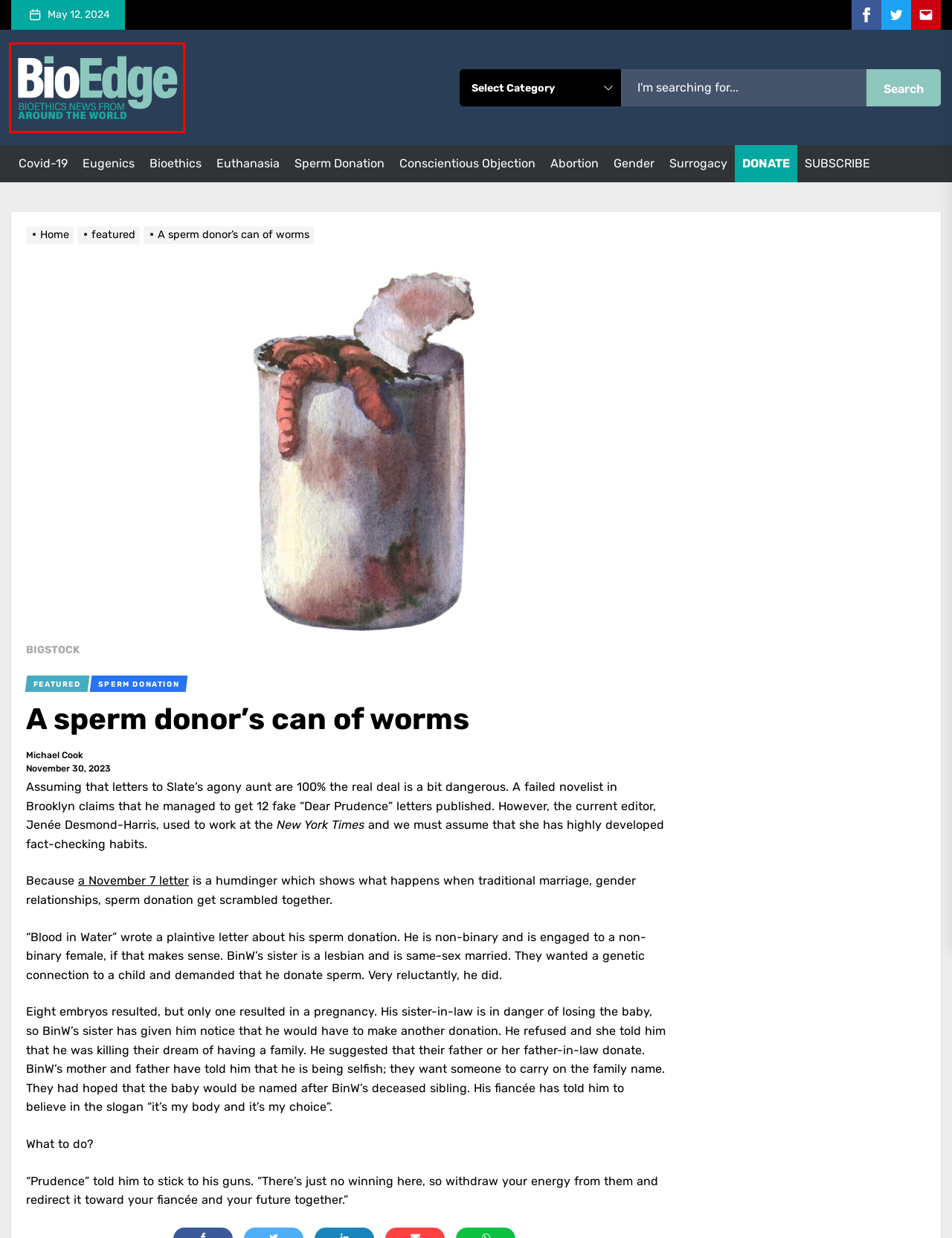You are given a webpage screenshot where a red bounding box highlights an element. Determine the most fitting webpage description for the new page that loads after clicking the element within the red bounding box. Here are the candidates:
A. Subscribe - BioEdge
B. BioEdge - Bioethics news from around the world
C. abortion Archives - BioEdge
D. featured Articles - BioEdge
E. bioethics Archives - BioEdge
F. surrogacy Archives - BioEdge
G. euthanasia Archives - BioEdge
H. Michael Cook, Author at BioEdge

B